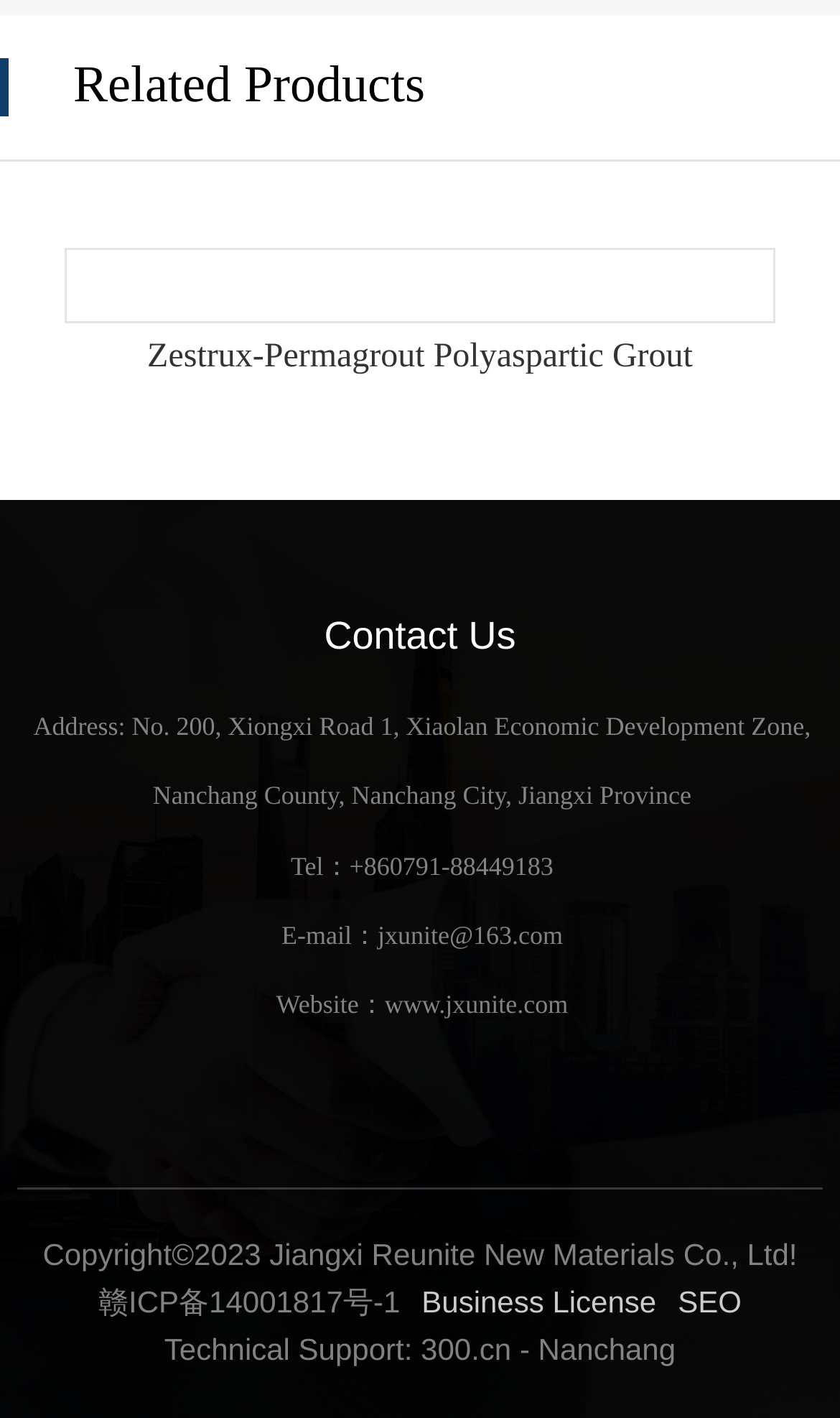For the given element description Contact Us, determine the bounding box coordinates of the UI element. The coordinates should follow the format (top-left x, top-left y, bottom-right x, bottom-right y) and be within the range of 0 to 1.

[0.386, 0.433, 0.614, 0.463]